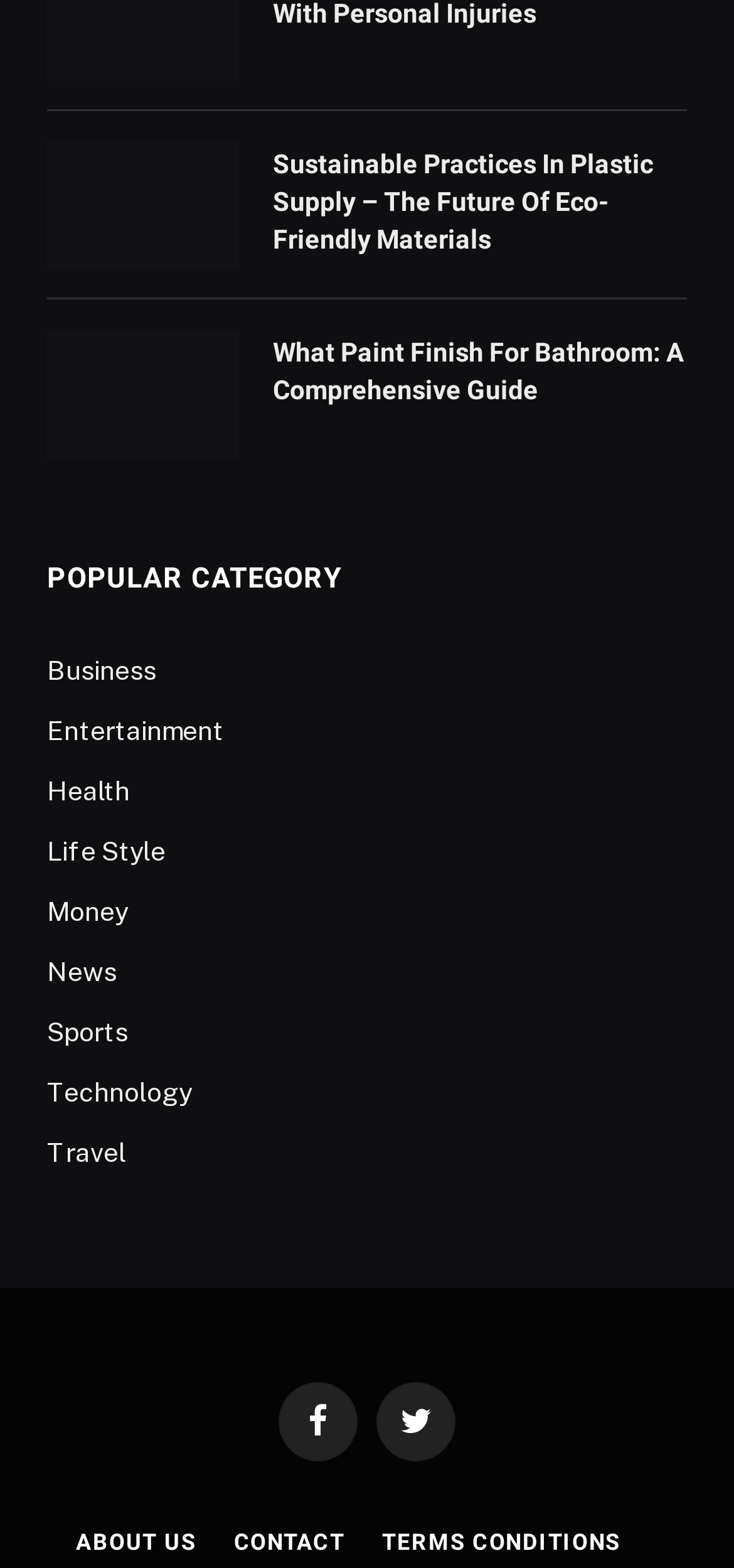Given the description of a UI element: "Business", identify the bounding box coordinates of the matching element in the webpage screenshot.

[0.064, 0.416, 0.213, 0.441]